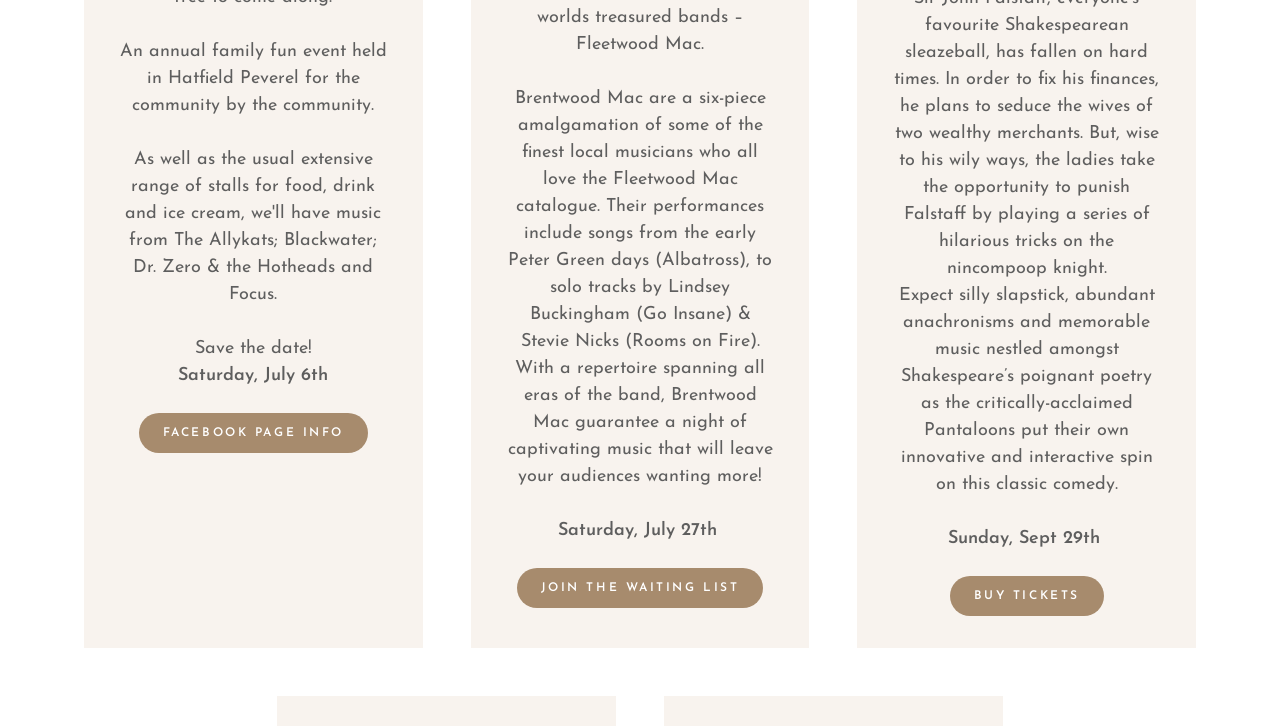What is the date of the event mentioned in the second StaticText?
Look at the image and answer the question with a single word or phrase.

Saturday, July 6th